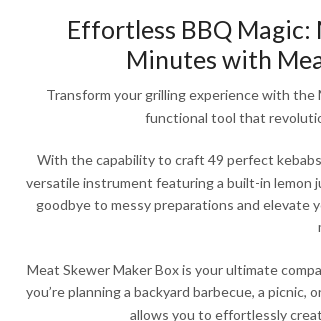Offer an in-depth description of the image.

**Effortless BBQ Magic: Make 49 Perfect Kebabs in Minutes with Meat Skewer Maker Box!**

Transform your grilling experience with the Meat Skewer Maker Box—an intelligent and multi-functional tool that revolutionizes kebab preparation. This innovative device allows you to craft 49 perfect kebabs in mere minutes, making it the ideal companion for any outdoor event or indoor gathering.

The Meat Skewer Maker Box is not just a kebab maker; it also features a built-in lemon juicer, knife sharpener, cutting board, and strainer. Say goodbye to messy preparations and elevate your BBQ game with this efficient and reliable kitchen gadget. Whether you're hosting a backyard barbecue, enjoying a picnic, or having a cozy indoor dinner party, this versatile tool makes kebab making easy and enjoyable.

Enjoy the convenience and efficiency of creating perfectly crafted skewers every time with the Meat Skewer Maker Box—a must-have for all grill enthusiasts!